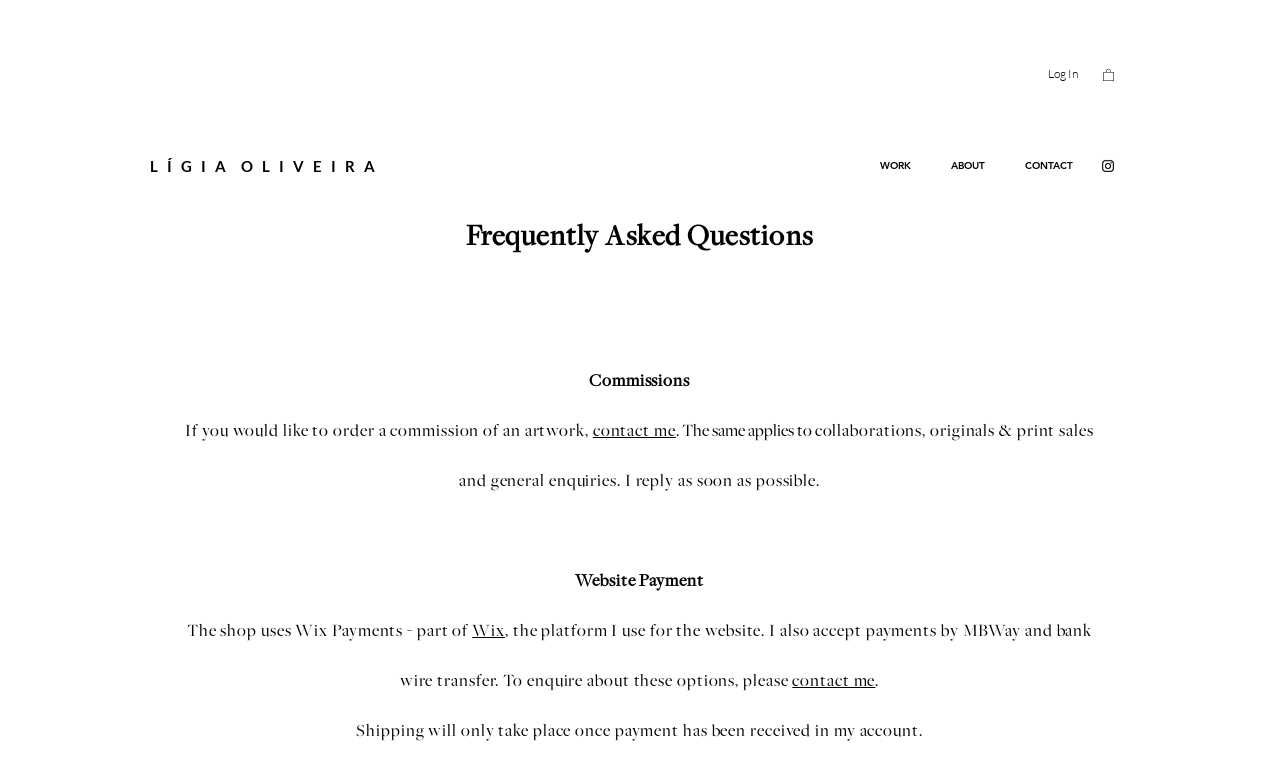Using the element description: "parent_node: Suche: name="m22d2fsearchinput" placeholder="Enter Search..."", determine the bounding box coordinates. The coordinates should be in the format [left, top, right, bottom], with values between 0 and 1.

None